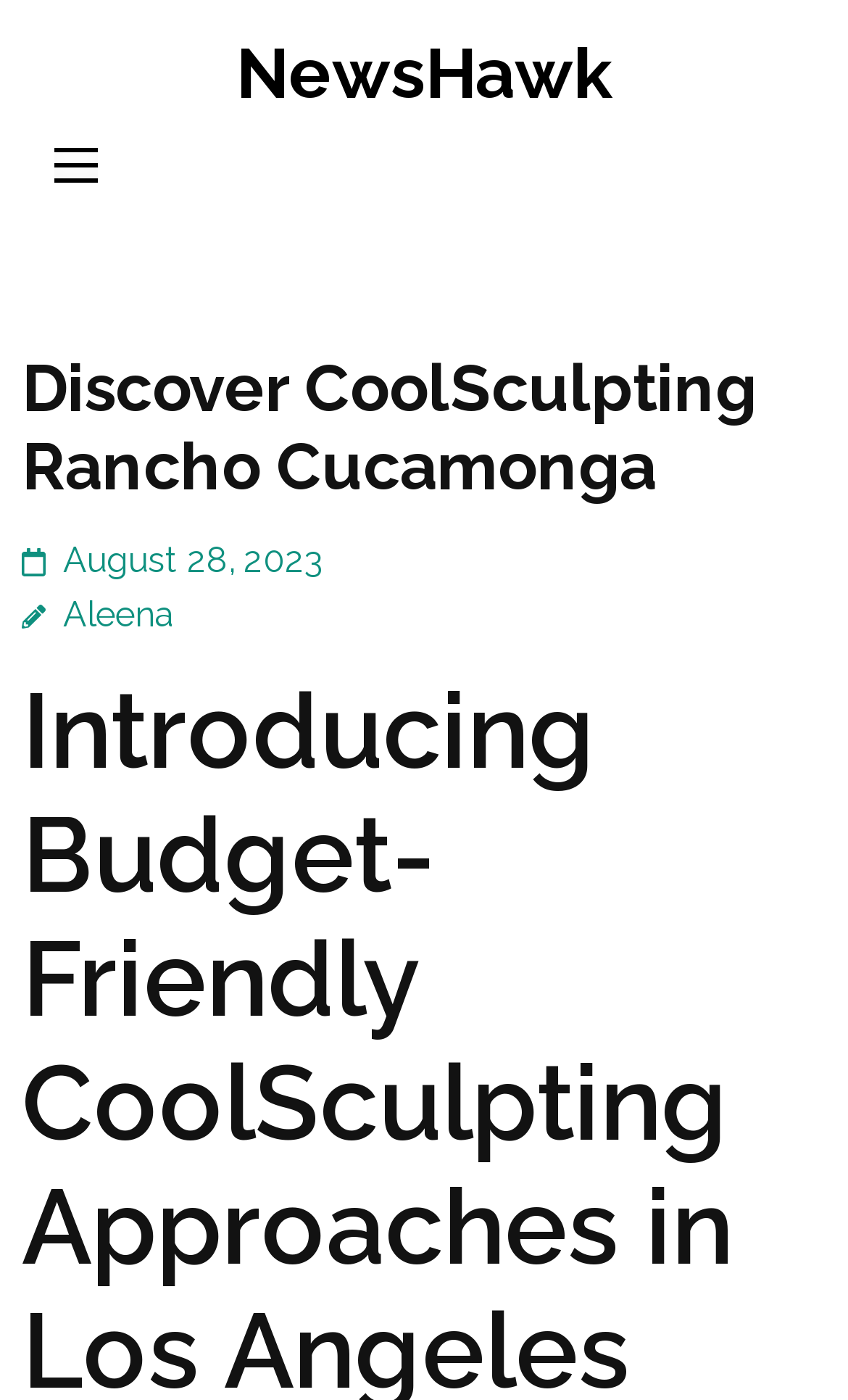Offer a detailed account of what is visible on the webpage.

The webpage is about Discover CoolSculpting Rancho Cucamonga, with a prominent header at the top center of the page displaying the title. Below the header, there is a link to the author's name, "Aleena", positioned on the left side. Next to the author's name, there is a timestamp "August 28, 2023" indicating the publication date of the content. 

On the top right corner, there is a button with no text, which is not expanded. Below the button, there is a link to "NewsHawk" at the top center of the page.